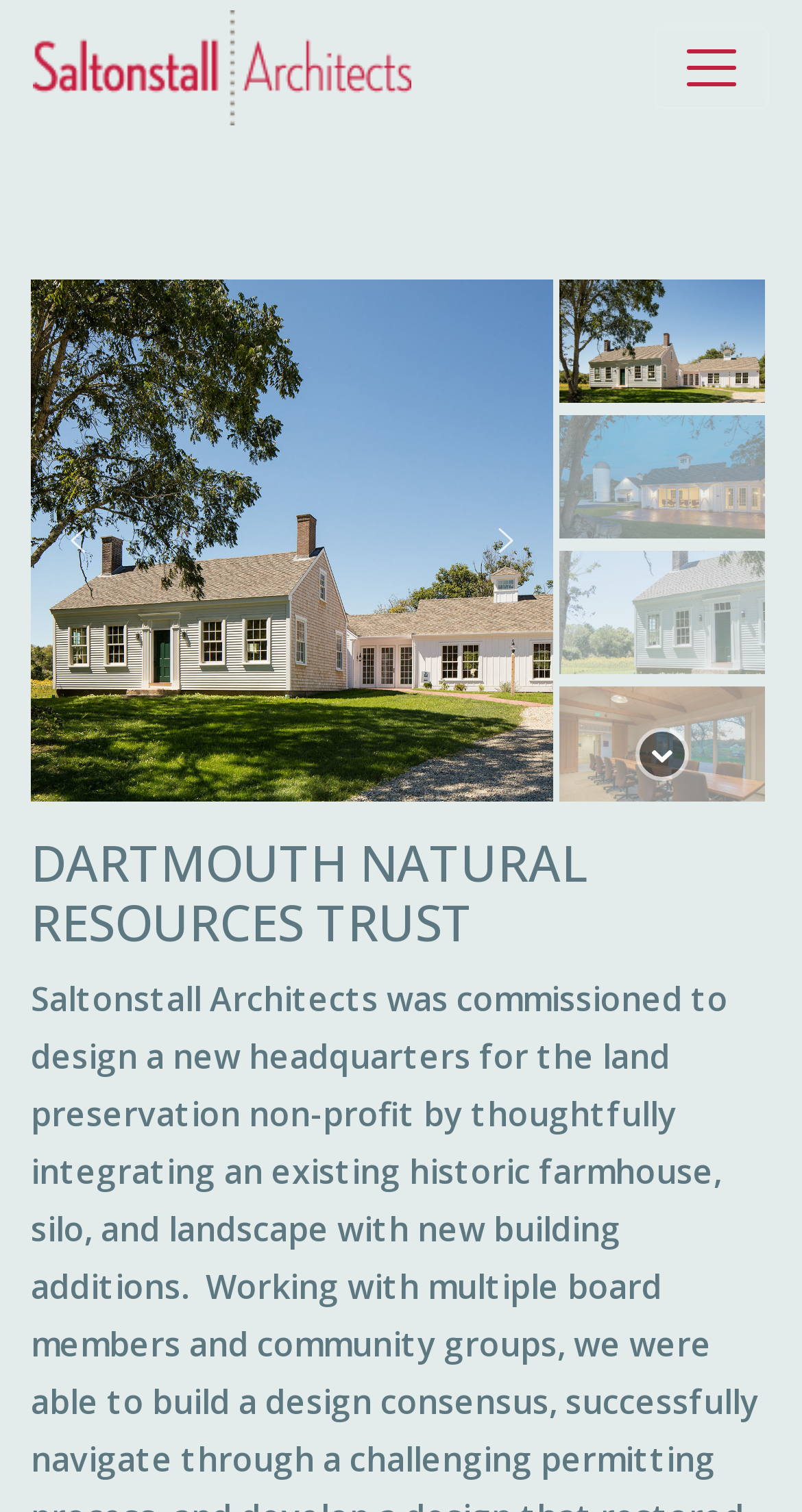How many navigation buttons are there?
Can you give a detailed and elaborate answer to the question?

I found the answer by counting the number of button elements with images that have text like '1-3-1600x1240', '2-3-1600x1240', etc. located in the navigation section at the top of the page.